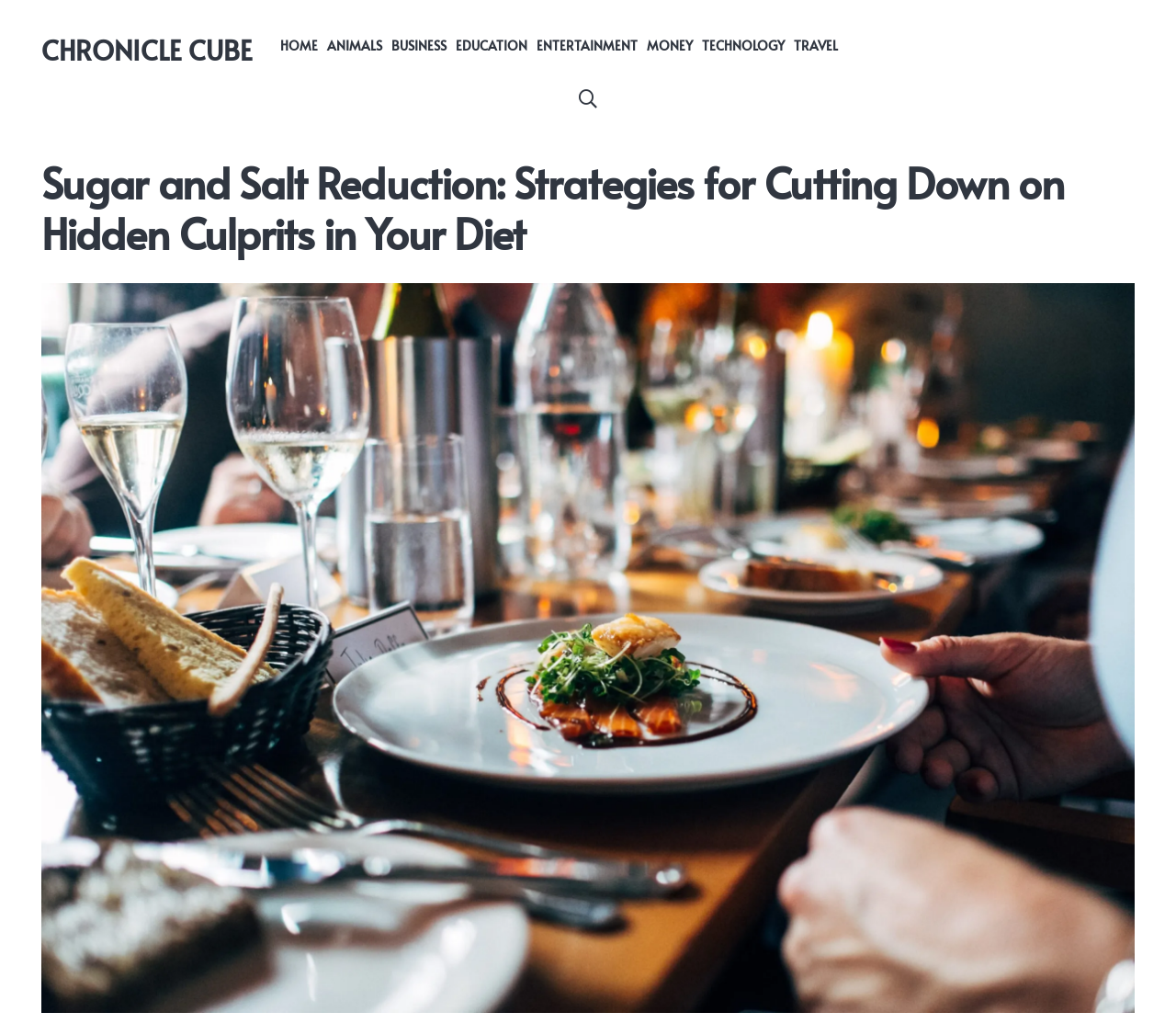Based on the image, please elaborate on the answer to the following question:
What is the topic of the article?

Based on the heading 'Sugar and Salt Reduction: Strategies for Cutting Down on Hidden Culprits in Your Diet', I can infer that the topic of the article is about reducing sugar and salt in one's diet.